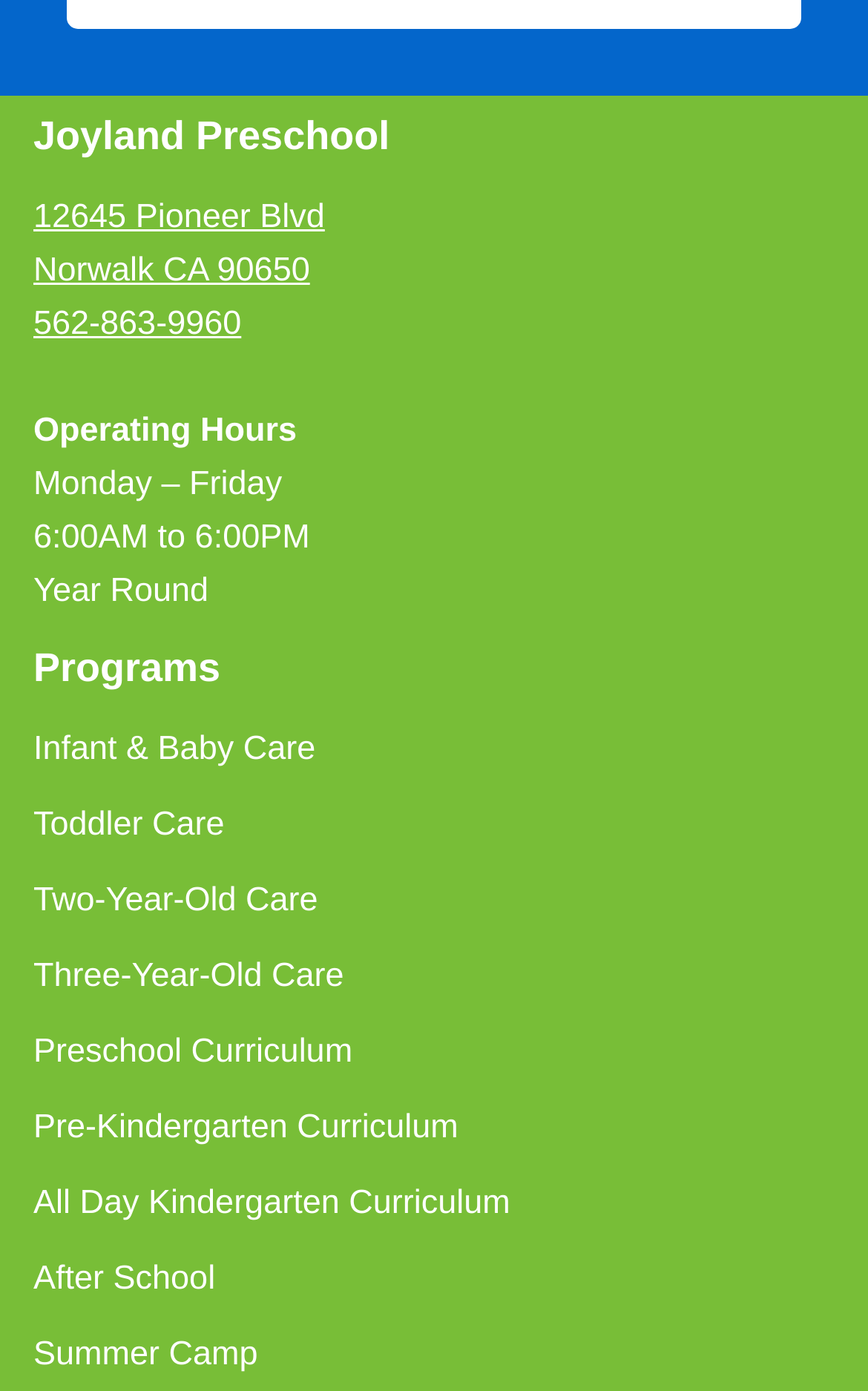Specify the bounding box coordinates of the area to click in order to follow the given instruction: "learn about infant care."

[0.038, 0.525, 0.363, 0.552]